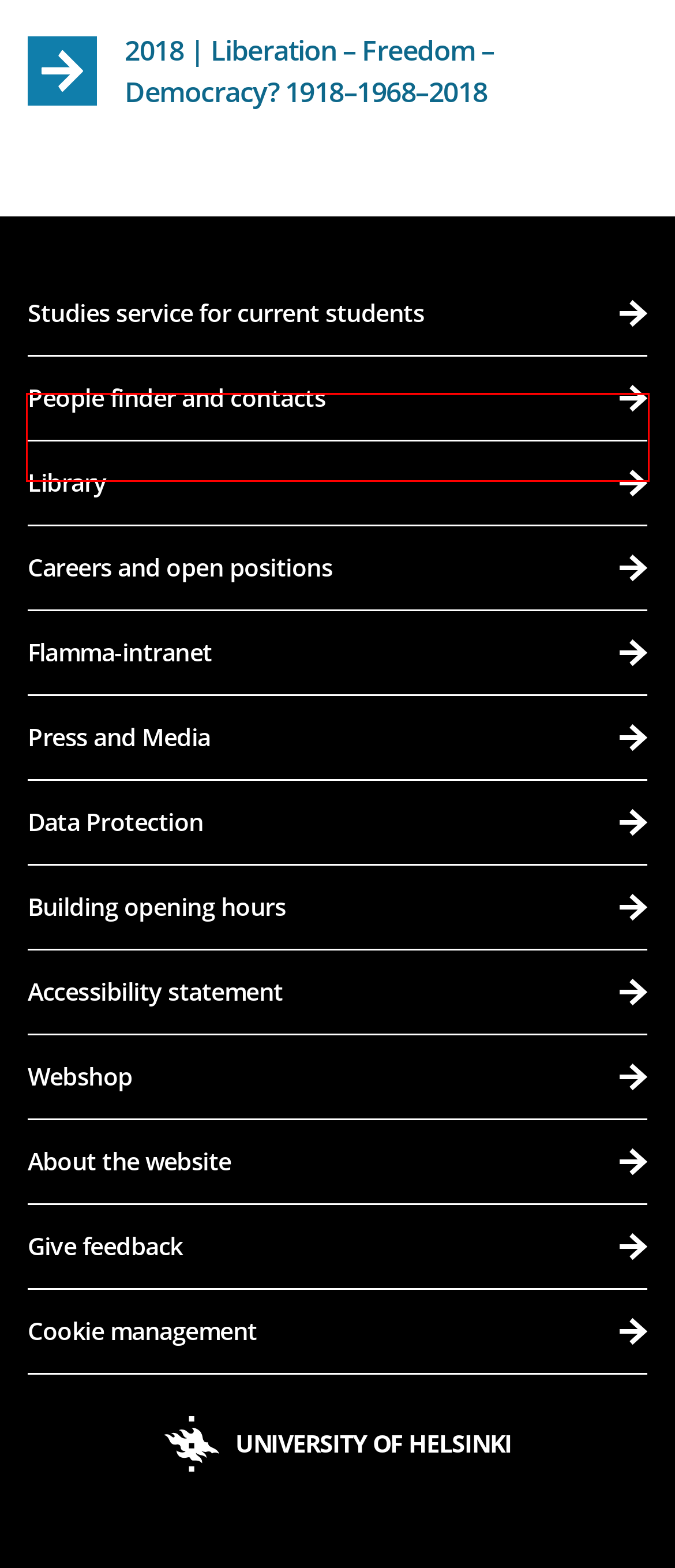You have a screenshot showing a webpage with a red bounding box around a UI element. Choose the webpage description that best matches the new page after clicking the highlighted element. Here are the options:
A. The New Era of Insecurity | University of Helsinki
B. People finder | University of Helsinki
C. Studies
D. Technology, culture, and society in the Eurasian space | University of Helsinki
E. University of Helsinki Shop
F. Cookie management on the University of Helsinki websites | University of Helsinki
G. Resisting Authoritarianism in Eurasia | University of Helsinki
H. EURASIA AND GLOBAL MIGRATION | University of Helsinki

B